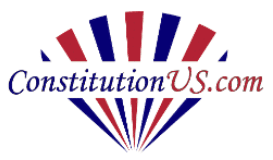Refer to the screenshot and answer the following question in detail:
What is the purpose of the website?

The website, ConstitutionUS.com, is dedicated to providing information about the Constitution of the United States and related resources, serving as a valuable resource for those seeking knowledge on this topic.